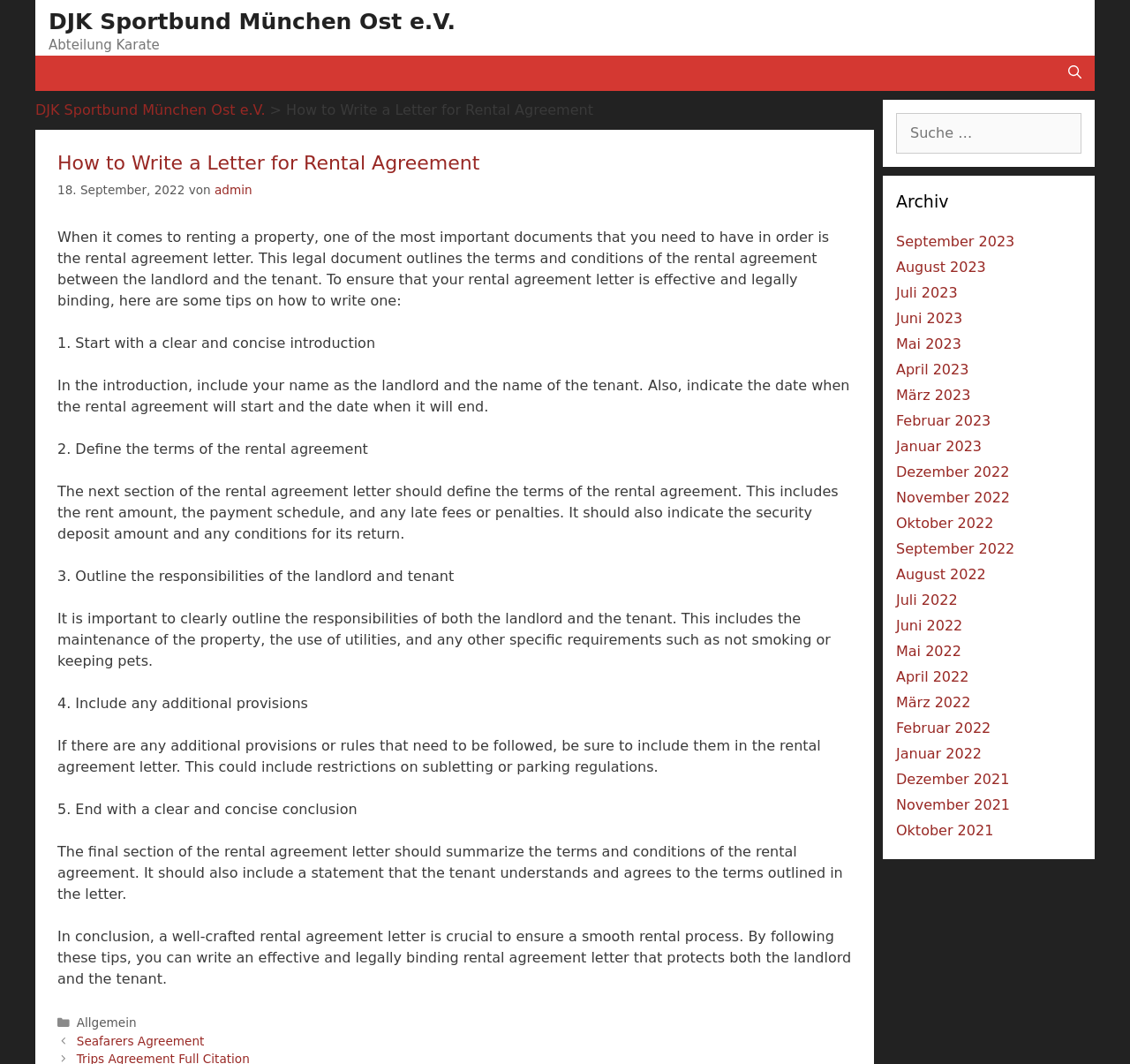Determine the bounding box coordinates of the region to click in order to accomplish the following instruction: "Open search bar". Provide the coordinates as four float numbers between 0 and 1, specifically [left, top, right, bottom].

[0.934, 0.052, 0.969, 0.085]